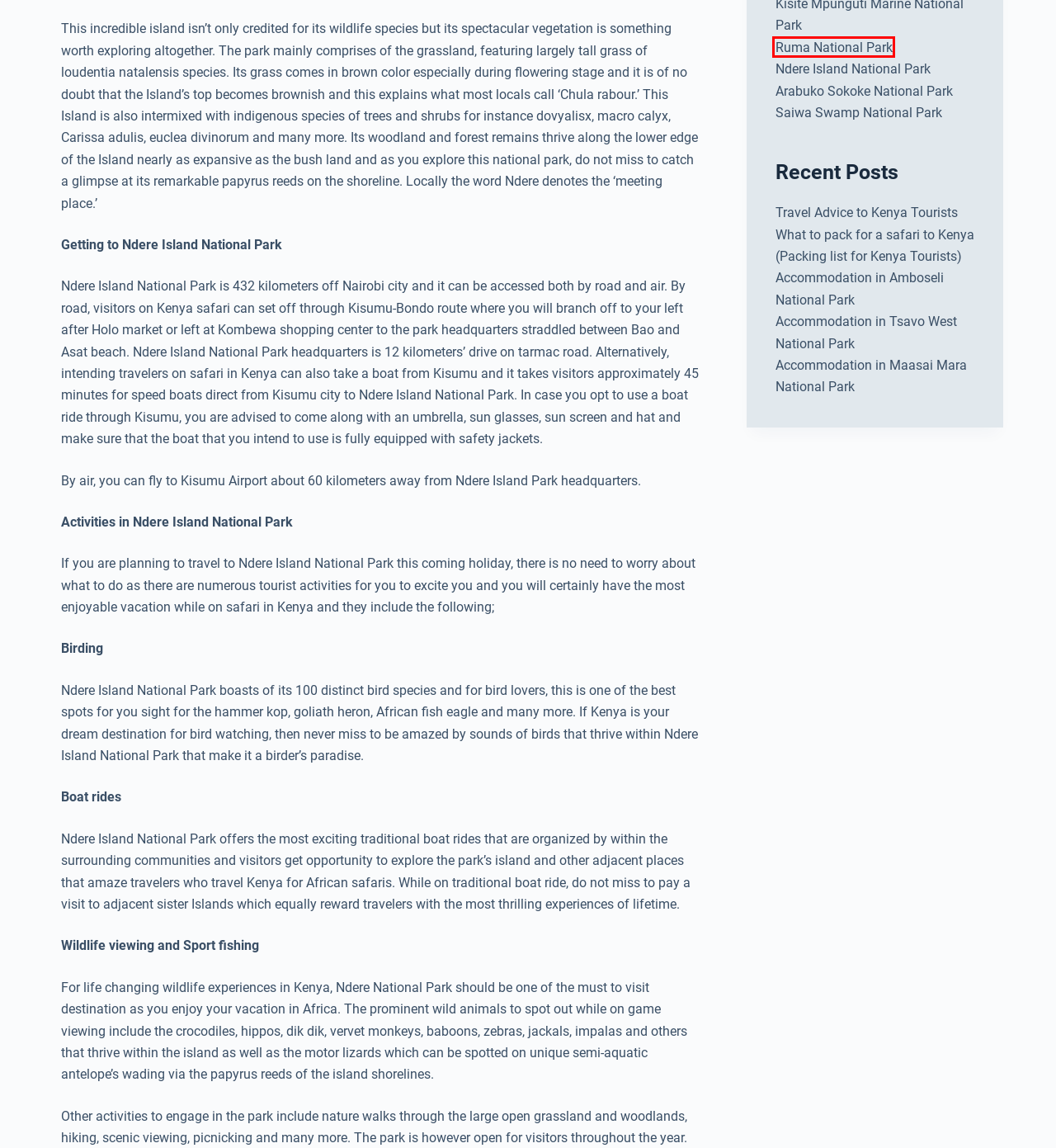Examine the screenshot of a webpage with a red bounding box around a specific UI element. Identify which webpage description best matches the new webpage that appears after clicking the element in the red bounding box. Here are the candidates:
A. Arabuko Sokoke National Park - My Blog
B. Accommodation in Maasai Mara National Park - My Blog
C. Travel Advice to Kenya Tourists - My Blog
D. Accommodation in Tsavo West National Park - My Blog
E. What to pack for a safari to Kenya (Packing list for Kenya Tourists) - My Blog
F. Ruma National Park - My Blog
G. Accommodation in Amboseli National Park - My Blog
H. Saiwa Swamp National Park - My Blog

F